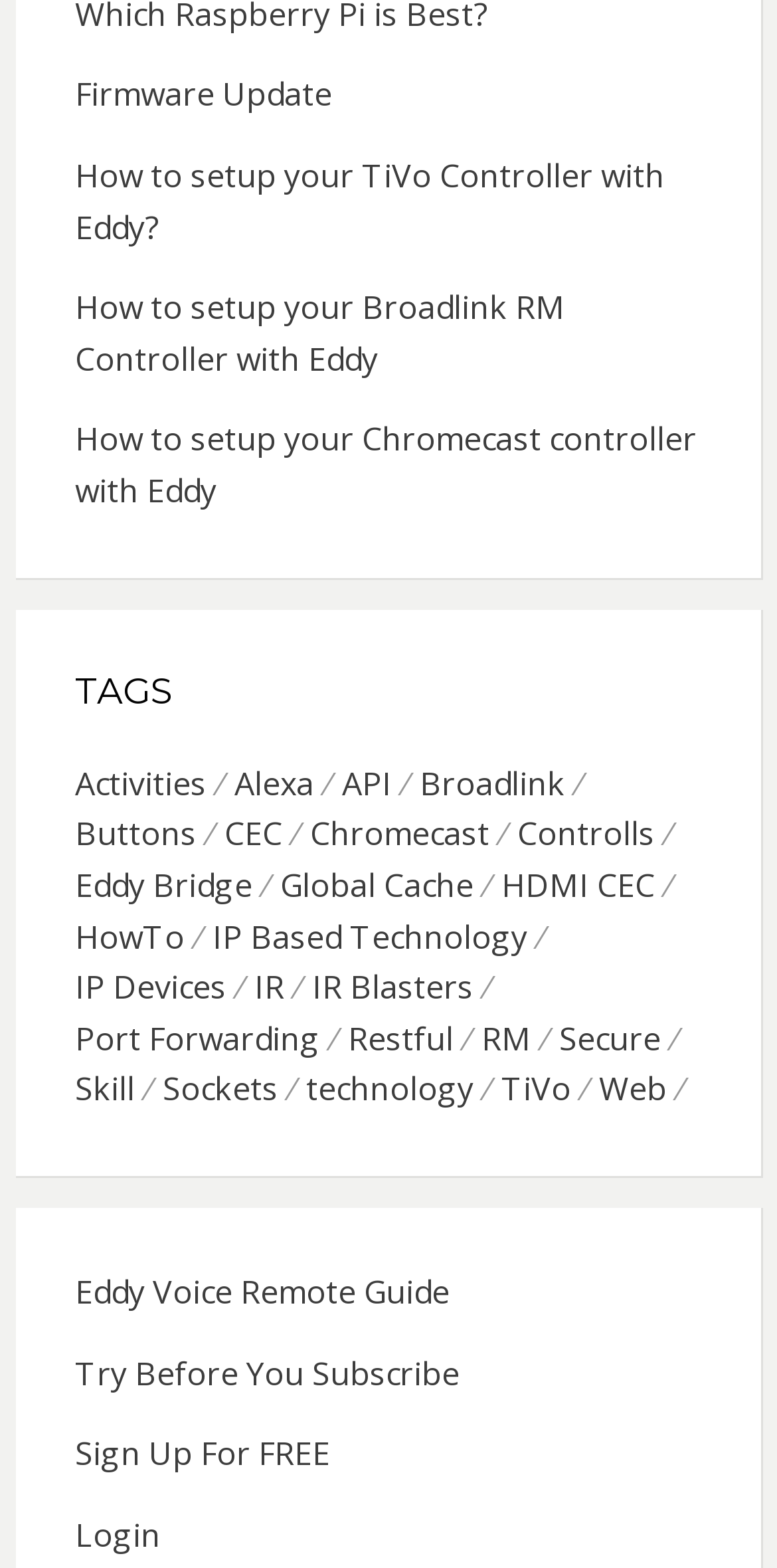Determine the bounding box for the UI element as described: "Broadlink". The coordinates should be represented as four float numbers between 0 and 1, formatted as [left, top, right, bottom].

[0.54, 0.484, 0.763, 0.517]